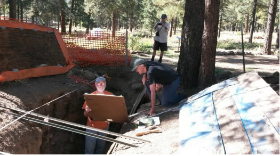What is the name of the project being conducted at the site?
Provide a well-explained and detailed answer to the question.

The excavation site depicted in the image is part of the Elden Pueblo Project, a collaborative effort between various organizations to research the prehistoric Sinagua culture and provide educational opportunities in archaeology.